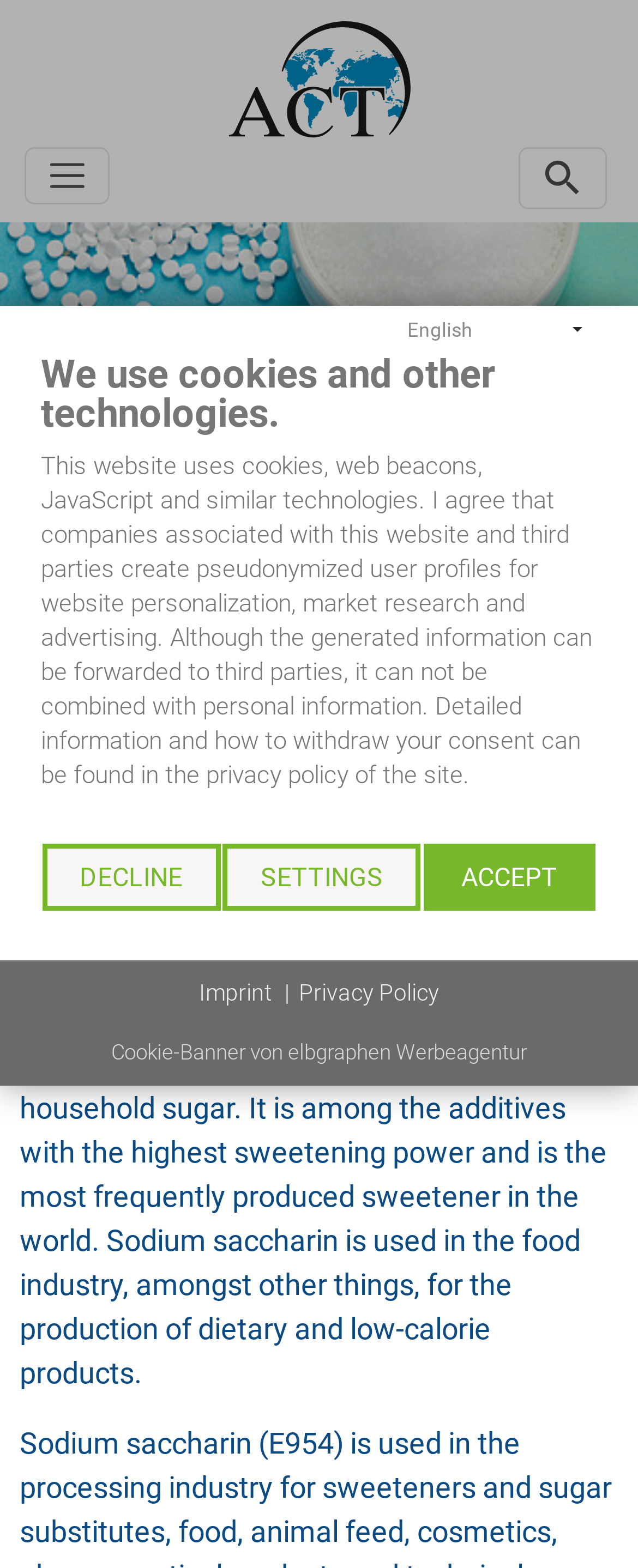Find and generate the main title of the webpage.

Sodium saccharin – calorie-free and gentle on the teeth